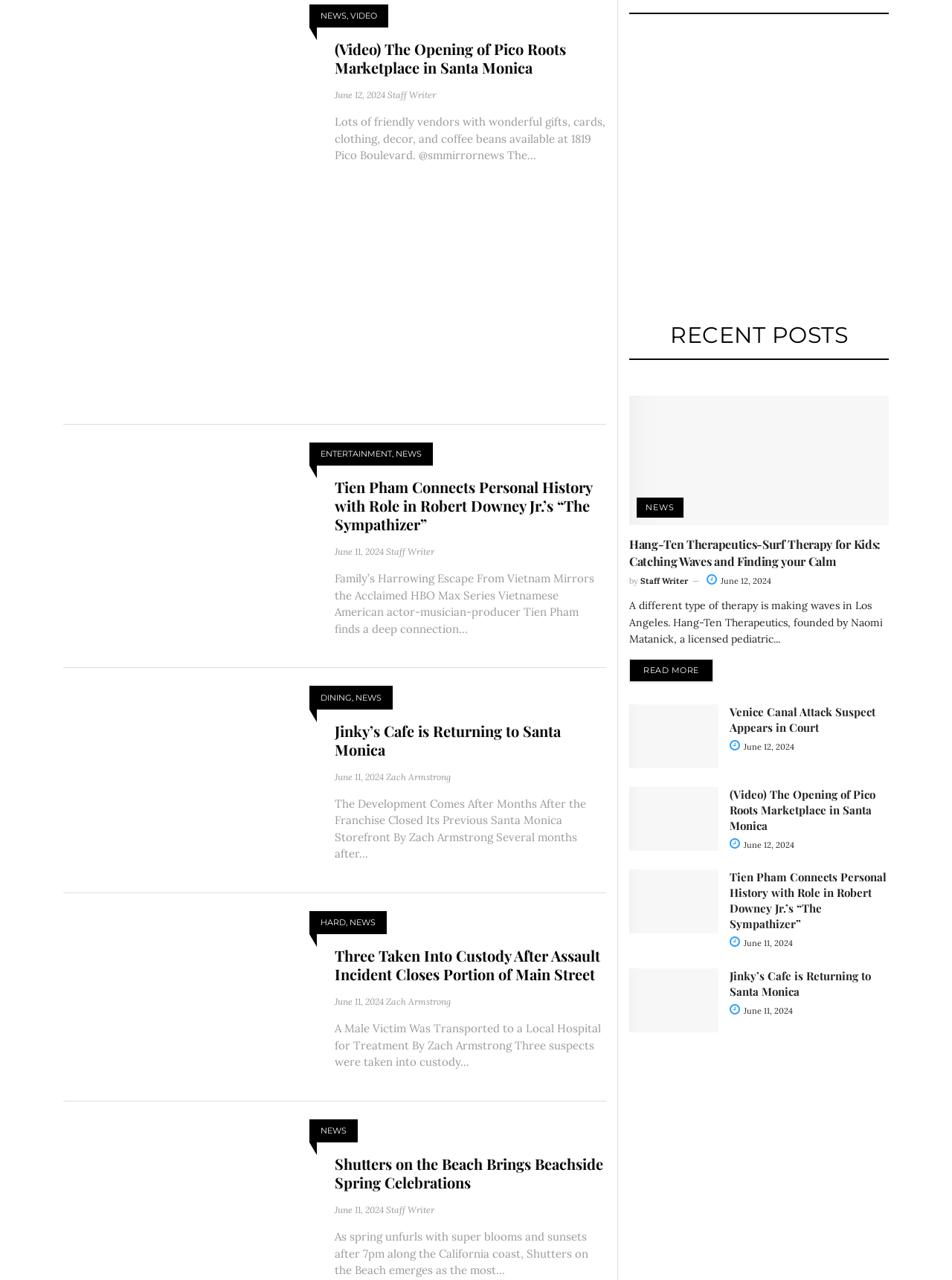Point out the bounding box coordinates of the section to click in order to follow this instruction: "Read the article 'Hang-Ten Therapeutics-Surf Therapy for Kids: Catching Waves and Finding your Calm'".

[0.661, 0.309, 0.934, 0.41]